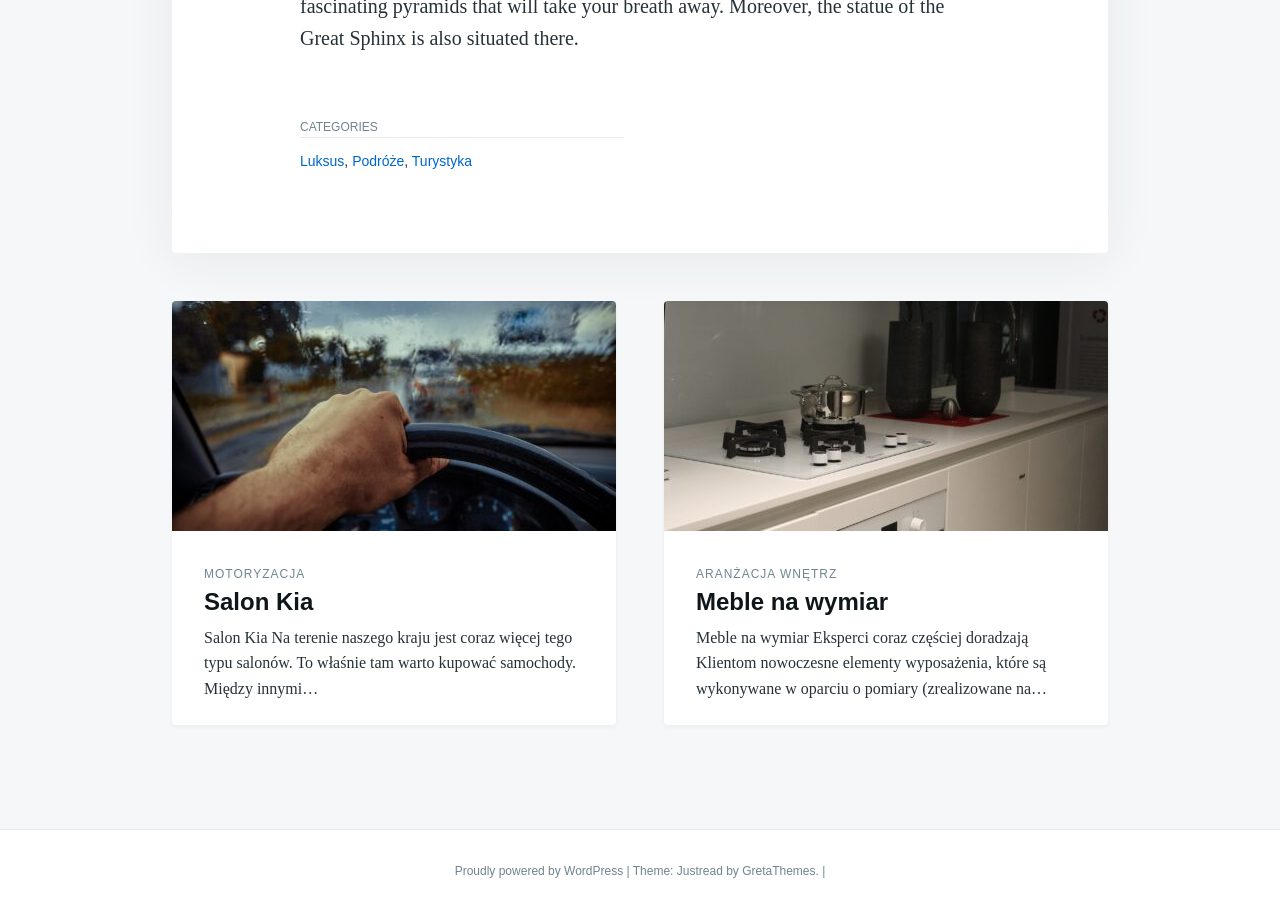What is the title of the first article?
Based on the image, give a one-word or short phrase answer.

Salon Kia